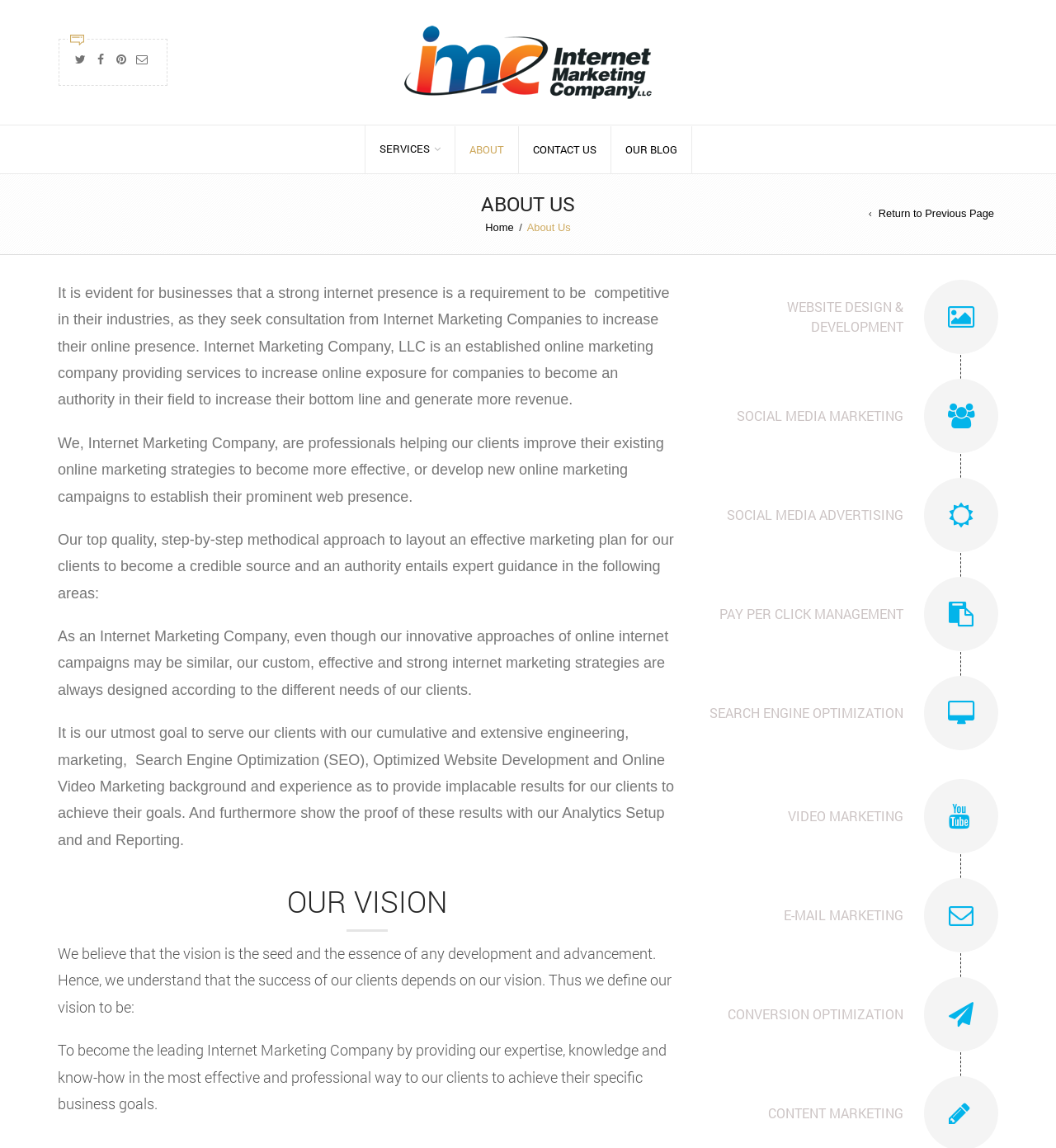Determine the bounding box coordinates of the clickable area required to perform the following instruction: "Click the site logo". The coordinates should be represented as four float numbers between 0 and 1: [left, top, right, bottom].

[0.383, 0.046, 0.617, 0.061]